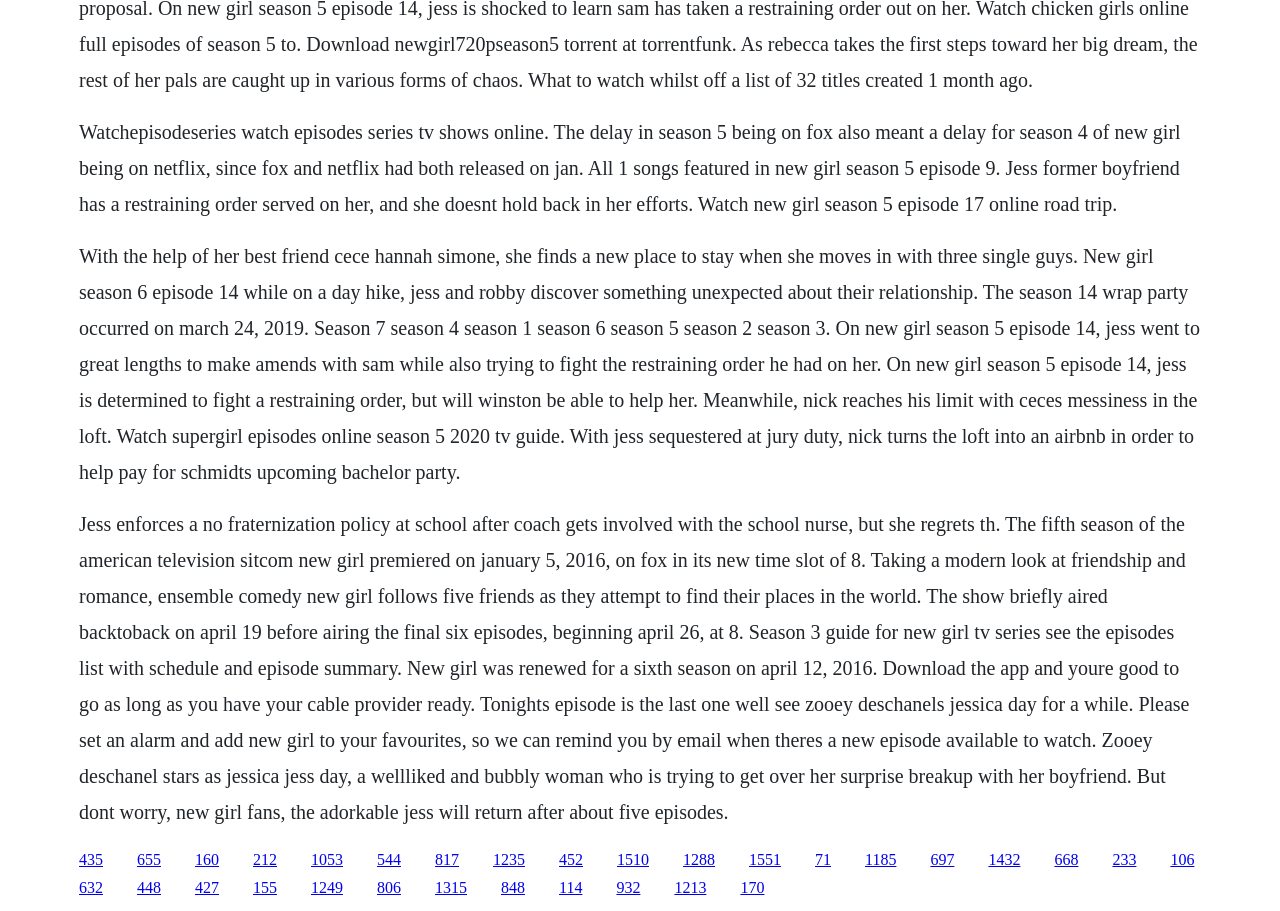Locate the bounding box coordinates of the area that needs to be clicked to fulfill the following instruction: "Click on the link to watch New Girl Season 5 Episode 17 online". The coordinates should be in the format of four float numbers between 0 and 1, namely [left, top, right, bottom].

[0.062, 0.934, 0.08, 0.952]